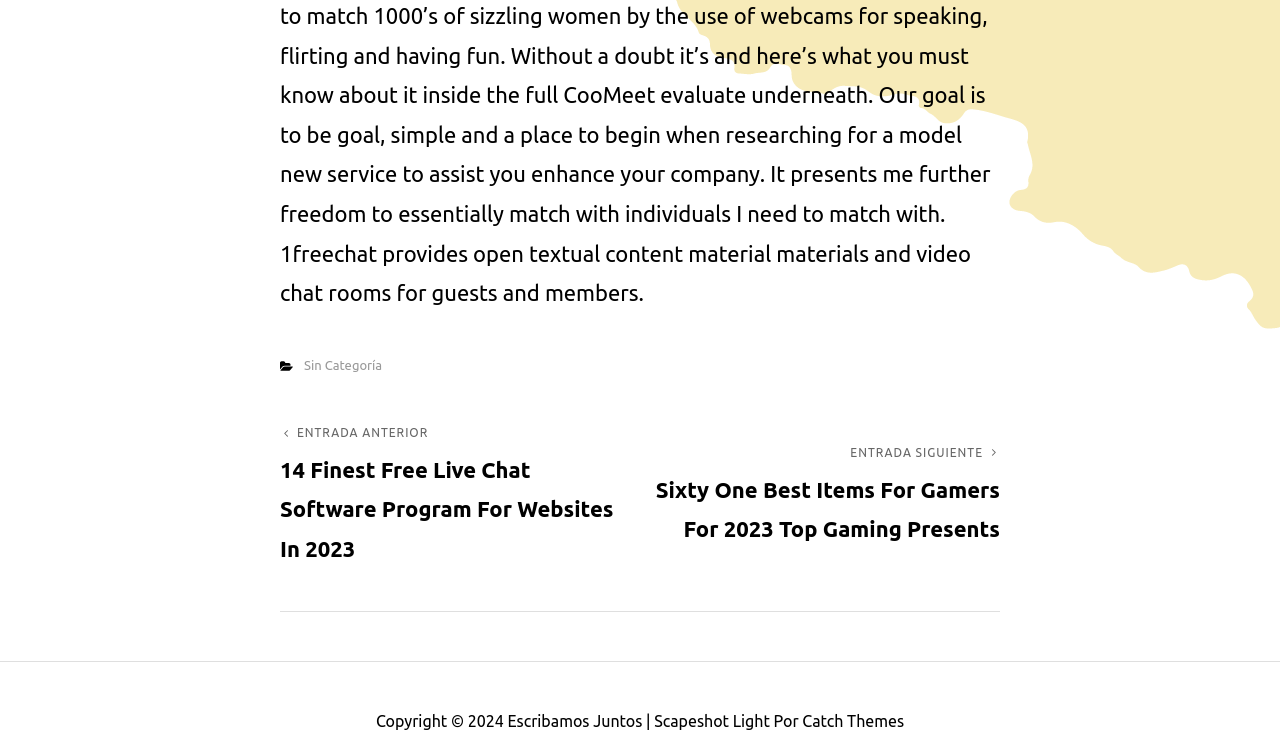What is the theme of the website?
Based on the image, respond with a single word or phrase.

Scapeshot Light